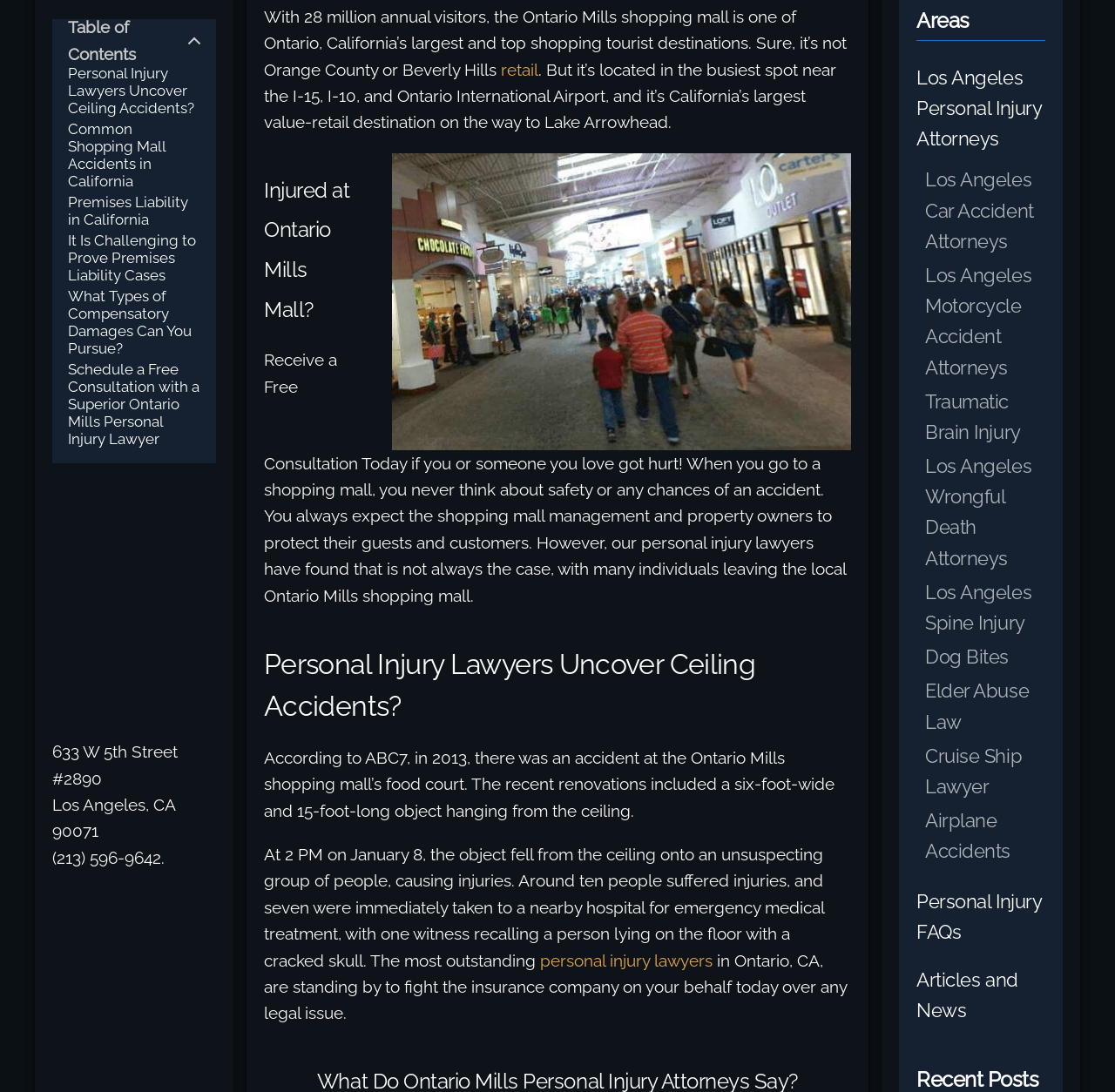Find the bounding box coordinates of the element I should click to carry out the following instruction: "Read 'Injured at Ontario Mills Mall?'".

[0.237, 0.156, 0.763, 0.302]